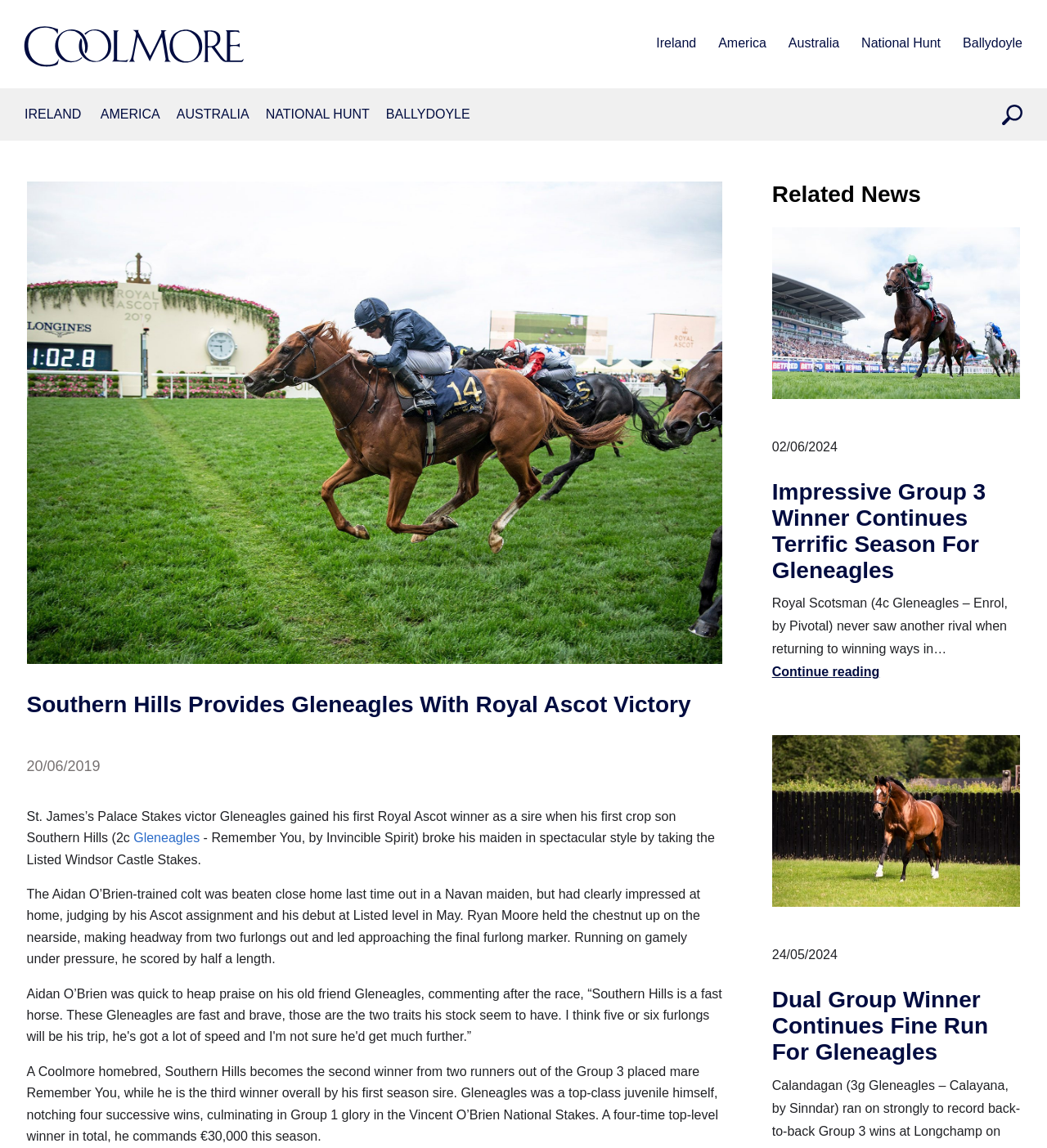Find the bounding box coordinates of the area to click in order to follow the instruction: "read related news".

[0.737, 0.198, 0.975, 0.596]